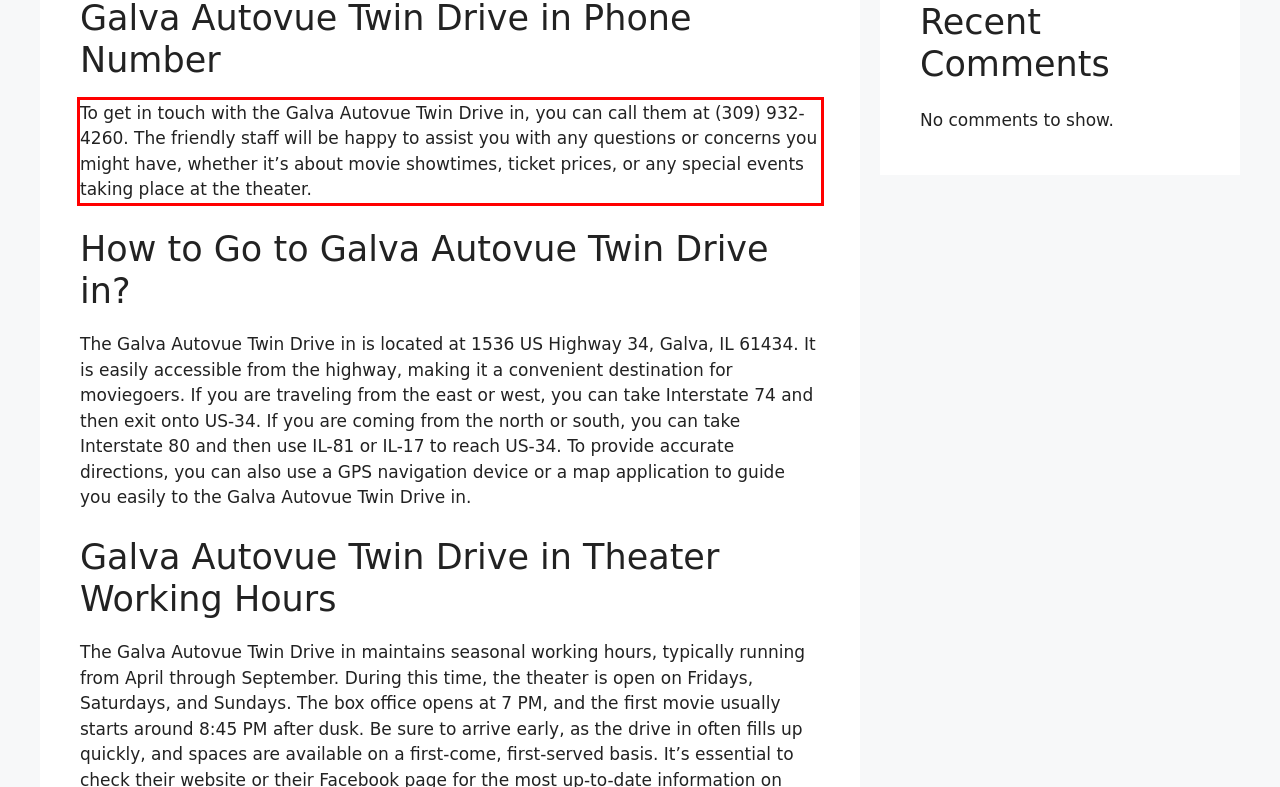You are provided with a screenshot of a webpage that includes a UI element enclosed in a red rectangle. Extract the text content inside this red rectangle.

To get in touch with the Galva Autovue Twin Drive in, you can call them at (309) 932-4260. The friendly staff will be happy to assist you with any questions or concerns you might have, whether it’s about movie showtimes, ticket prices, or any special events taking place at the theater.